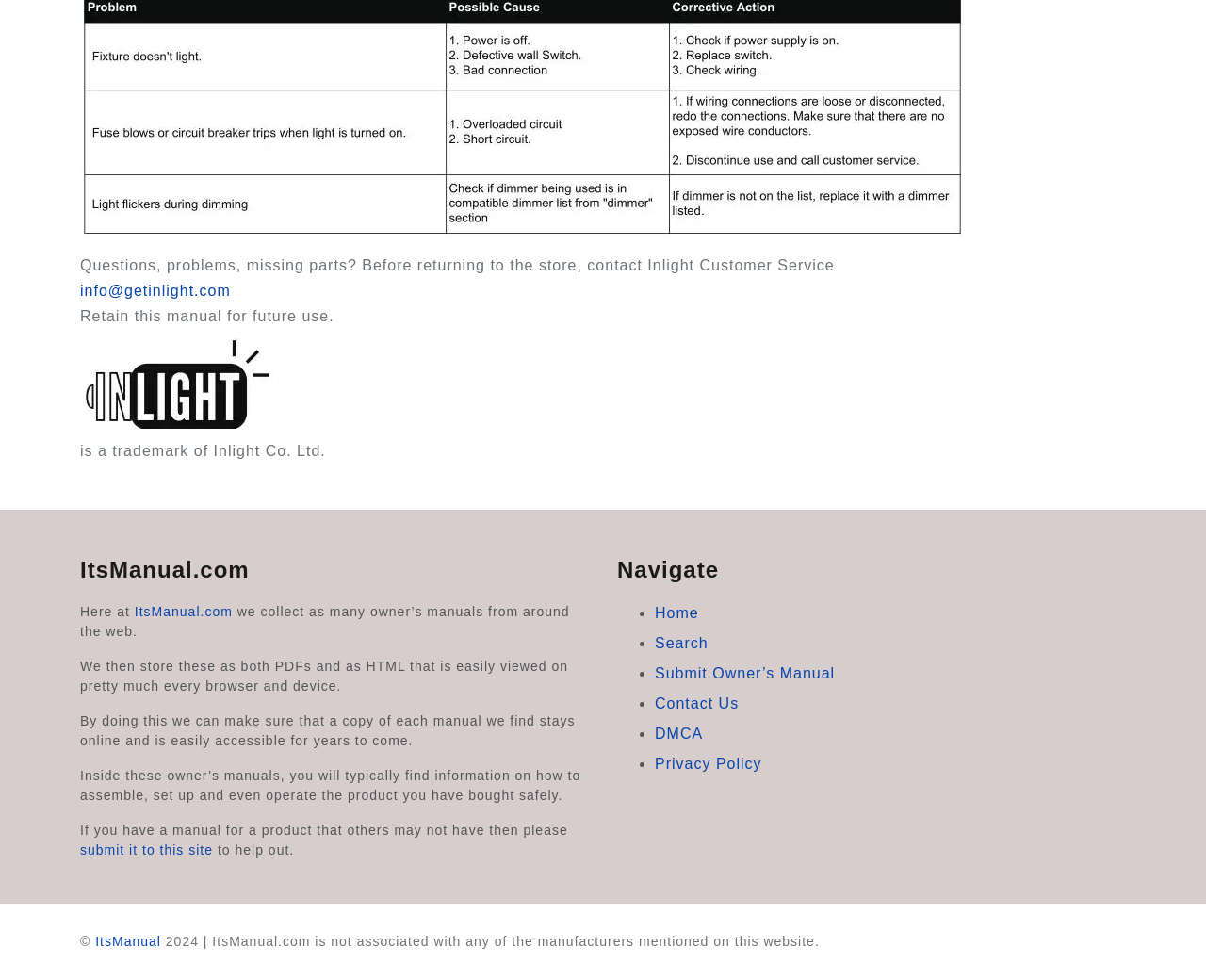Find the bounding box coordinates for the UI element that matches this description: "parent_node: Search for: value="Search"".

None